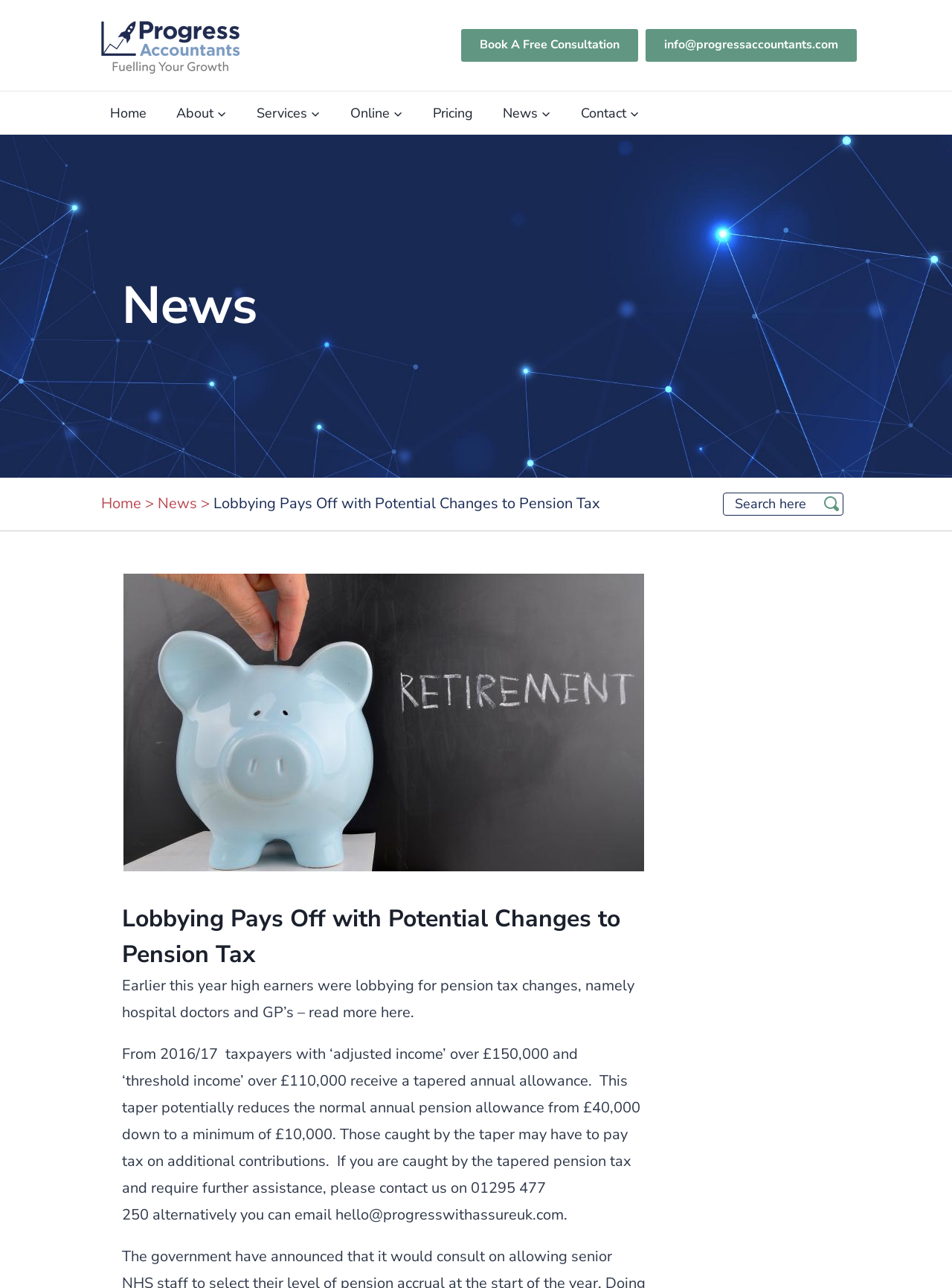Bounding box coordinates are specified in the format (top-left x, top-left y, bottom-right x, bottom-right y). All values are floating point numbers bounded between 0 and 1. Please provide the bounding box coordinate of the region this sentence describes: aria-label="Search input" name="s" placeholder="Search here"

[0.76, 0.382, 0.886, 0.4]